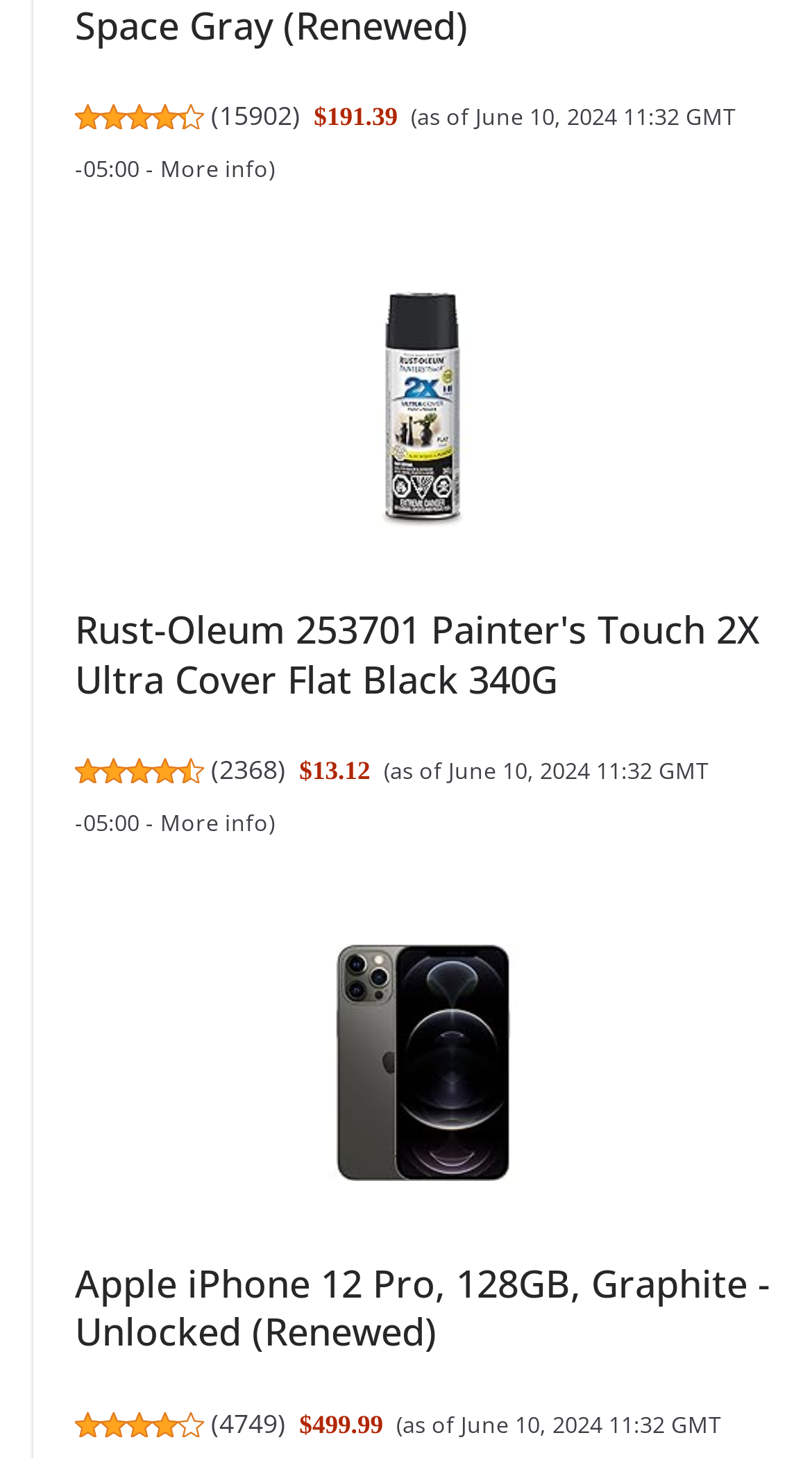Given the description "4.3 out of 5 stars", provide the bounding box coordinates of the corresponding UI element.

[0.092, 0.069, 0.251, 0.094]